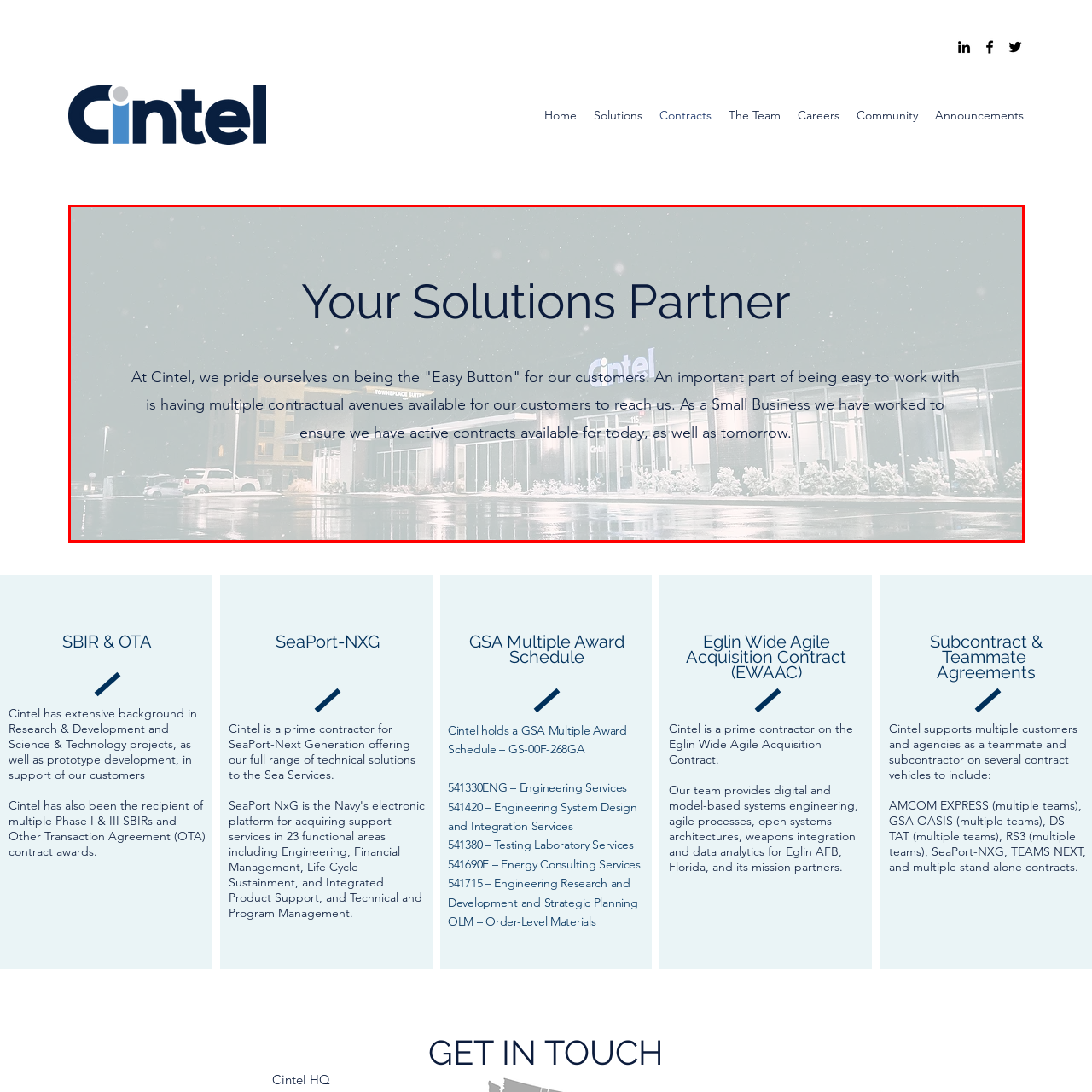Please examine the image highlighted by the red rectangle and provide a comprehensive answer to the following question based on the visual information present:
What is Cintel's role for its customers?

According to the caption, Cintel describes itself as the 'Easy Button' for its customers, implying that it provides convenient and efficient support to its clients.